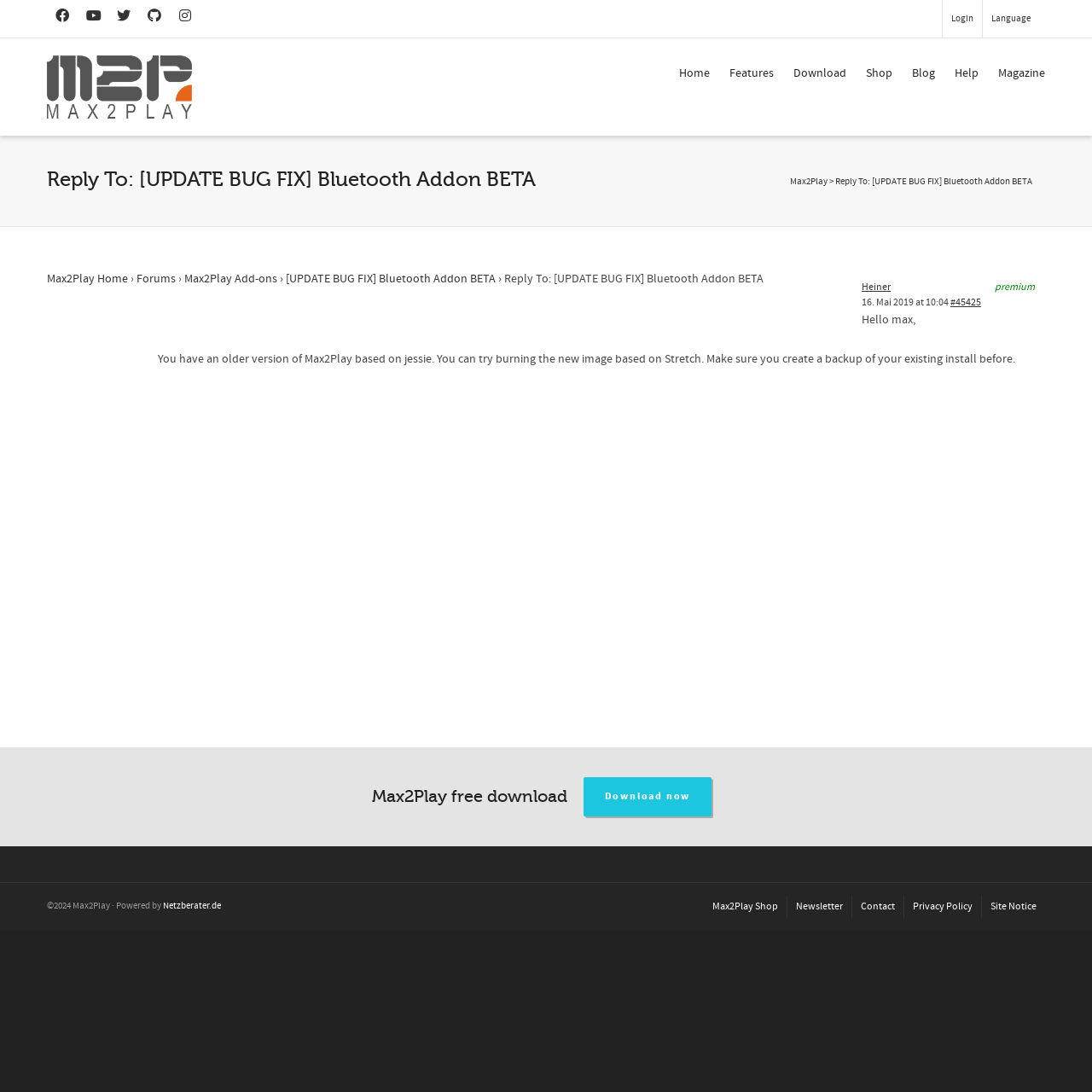Find the bounding box coordinates of the element's region that should be clicked in order to follow the given instruction: "Search for something". The coordinates should consist of four float numbers between 0 and 1, i.e., [left, top, right, bottom].

[0.062, 0.031, 0.793, 0.055]